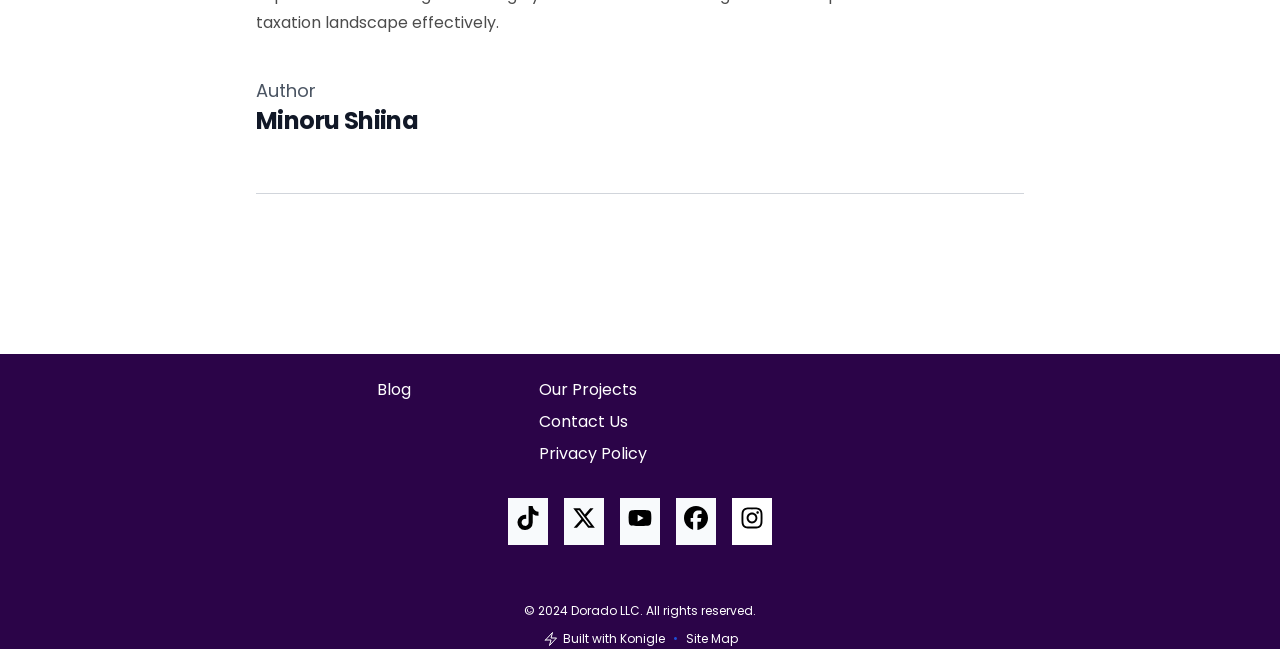Please determine the bounding box coordinates of the section I need to click to accomplish this instruction: "Go to the blog page".

[0.295, 0.583, 0.321, 0.618]